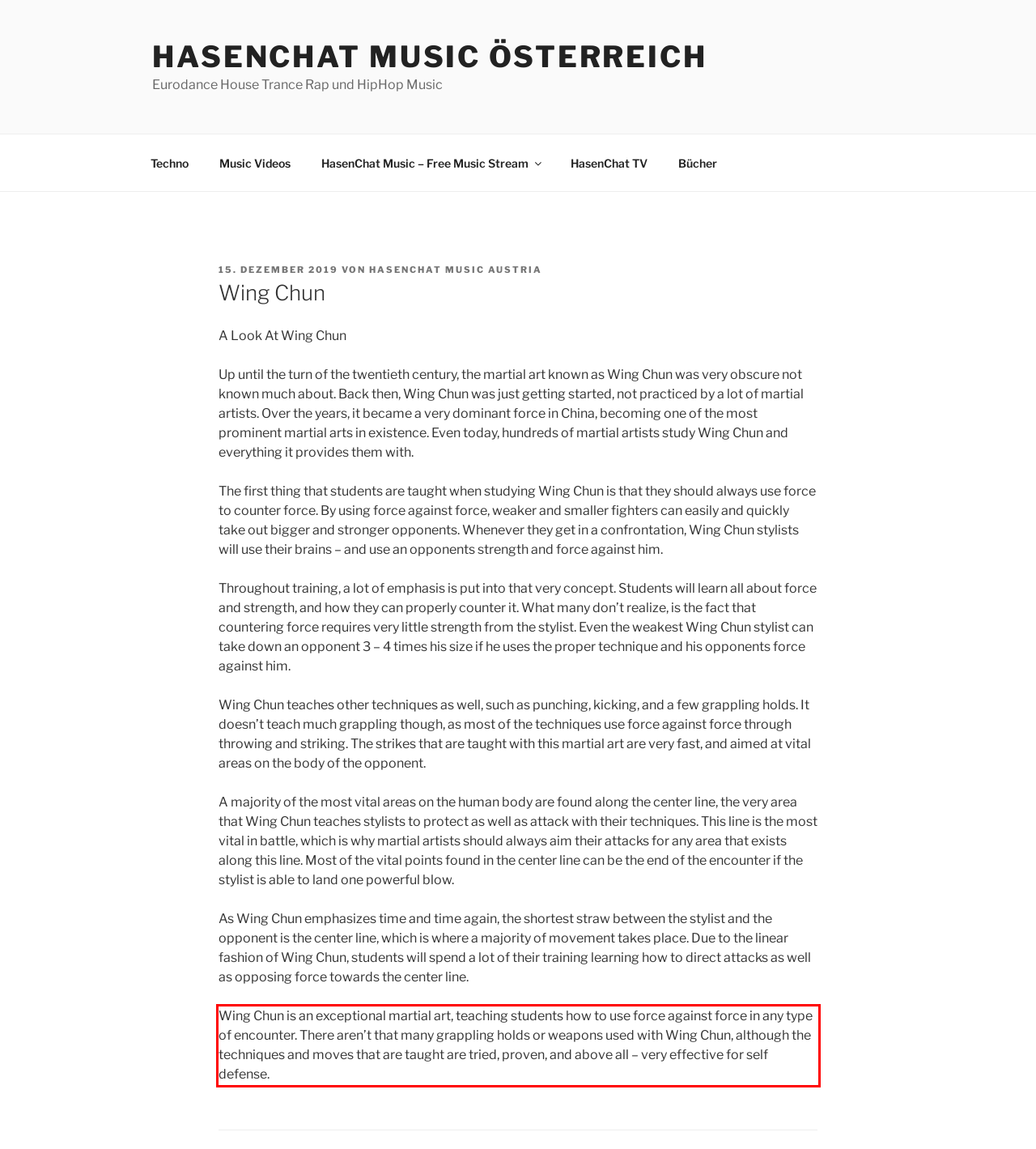Inspect the webpage screenshot that has a red bounding box and use OCR technology to read and display the text inside the red bounding box.

Wing Chun is an exceptional martial art, teaching students how to use force against force in any type of encounter. There aren’t that many grappling holds or weapons used with Wing Chun, although the techniques and moves that are taught are tried, proven, and above all – very effective for self defense.